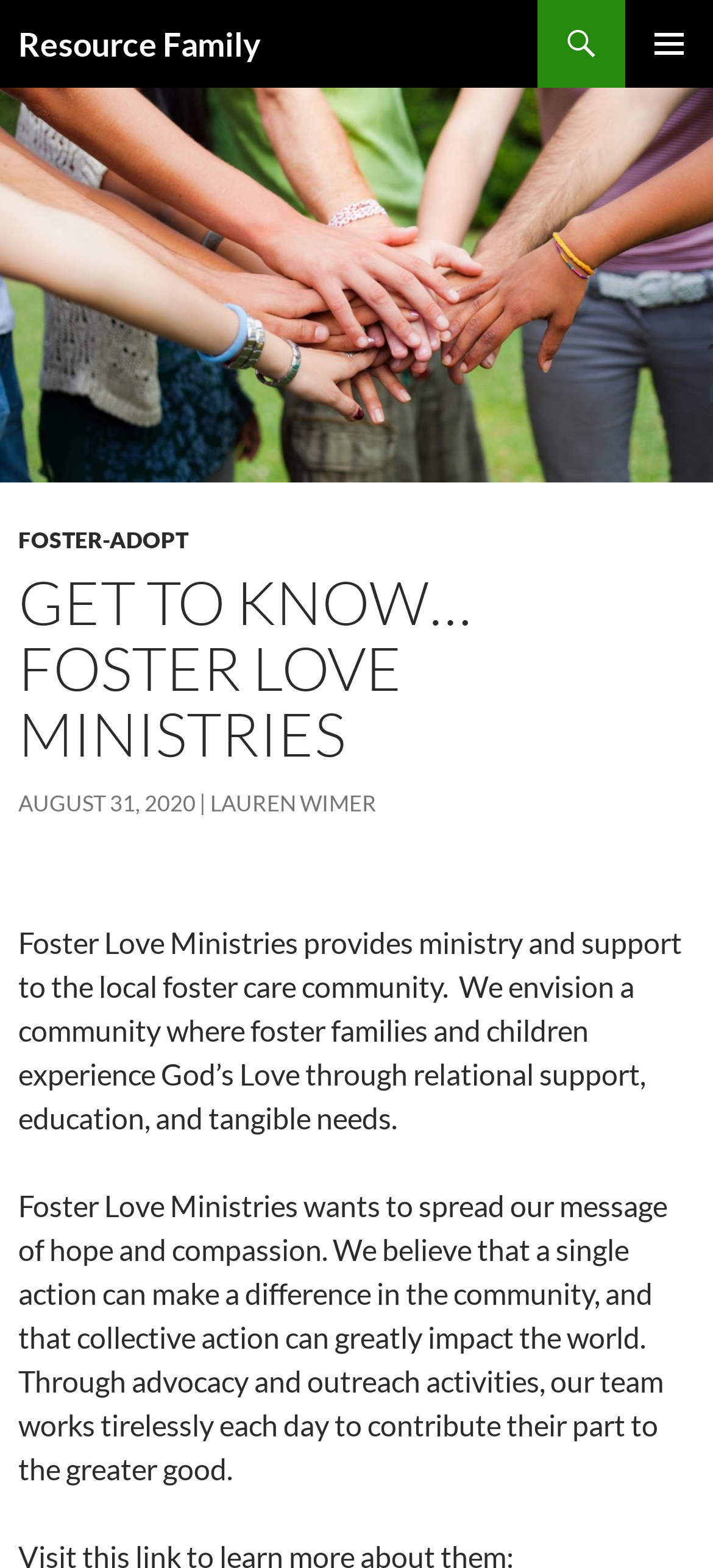Write a detailed summary of the webpage, including text, images, and layout.

The webpage is about Foster Love Ministries, a resource family organization. At the top left, there is a heading that reads "Resource Family". Next to it, on the top right, is a button labeled "PRIMARY MENU". Below the heading, there is a link to "SKIP TO CONTENT". 

The main content area is divided into two sections. The top section has a header with three links: "FOSTER-ADOPT", "GET TO KNOW… FOSTER LOVE MINISTRIES", and "AUGUST 31, 2020", which also has a time element. To the right of the "AUGUST 31, 2020" link, there is another link labeled "LAUREN WIMER". 

The bottom section has two paragraphs of text. The first paragraph describes the mission of Foster Love Ministries, which provides support to the local foster care community. The second paragraph explains the organization's goal to spread hope and compassion through advocacy and outreach activities.